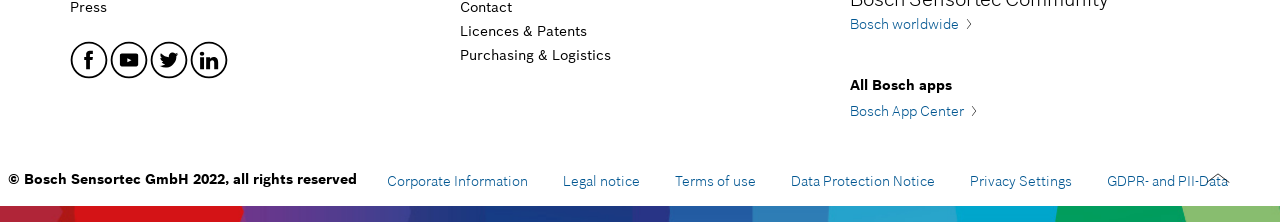Find the bounding box coordinates for the area that should be clicked to accomplish the instruction: "View Corporate Information".

[0.302, 0.783, 0.412, 0.846]